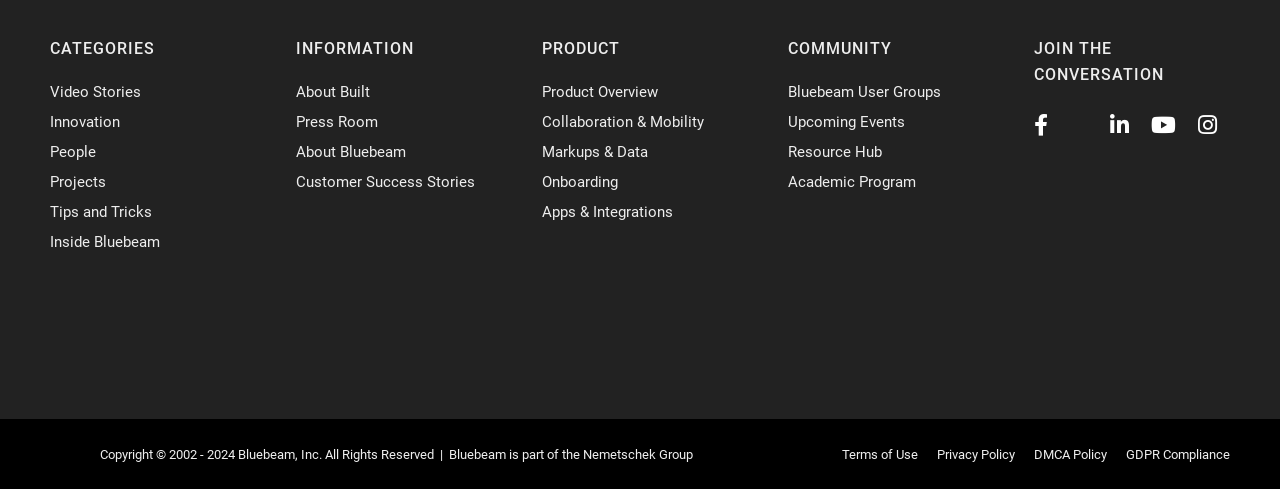Identify the bounding box coordinates of the clickable region required to complete the instruction: "Explore Product Overview". The coordinates should be given as four float numbers within the range of 0 and 1, i.e., [left, top, right, bottom].

[0.423, 0.17, 0.514, 0.207]